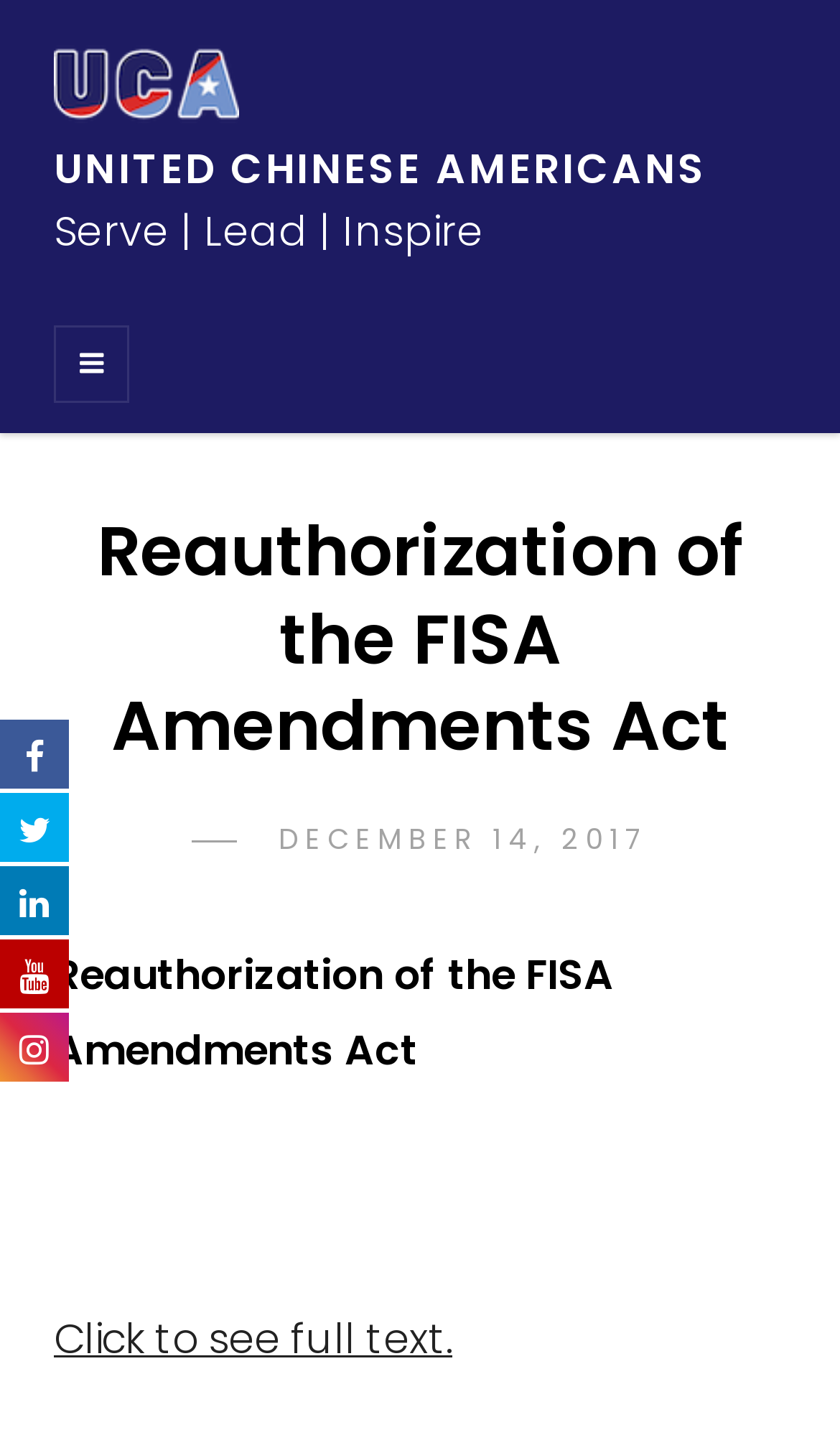Please give a succinct answer using a single word or phrase:
What is the text of the first link on the webpage?

United Chinese Americans